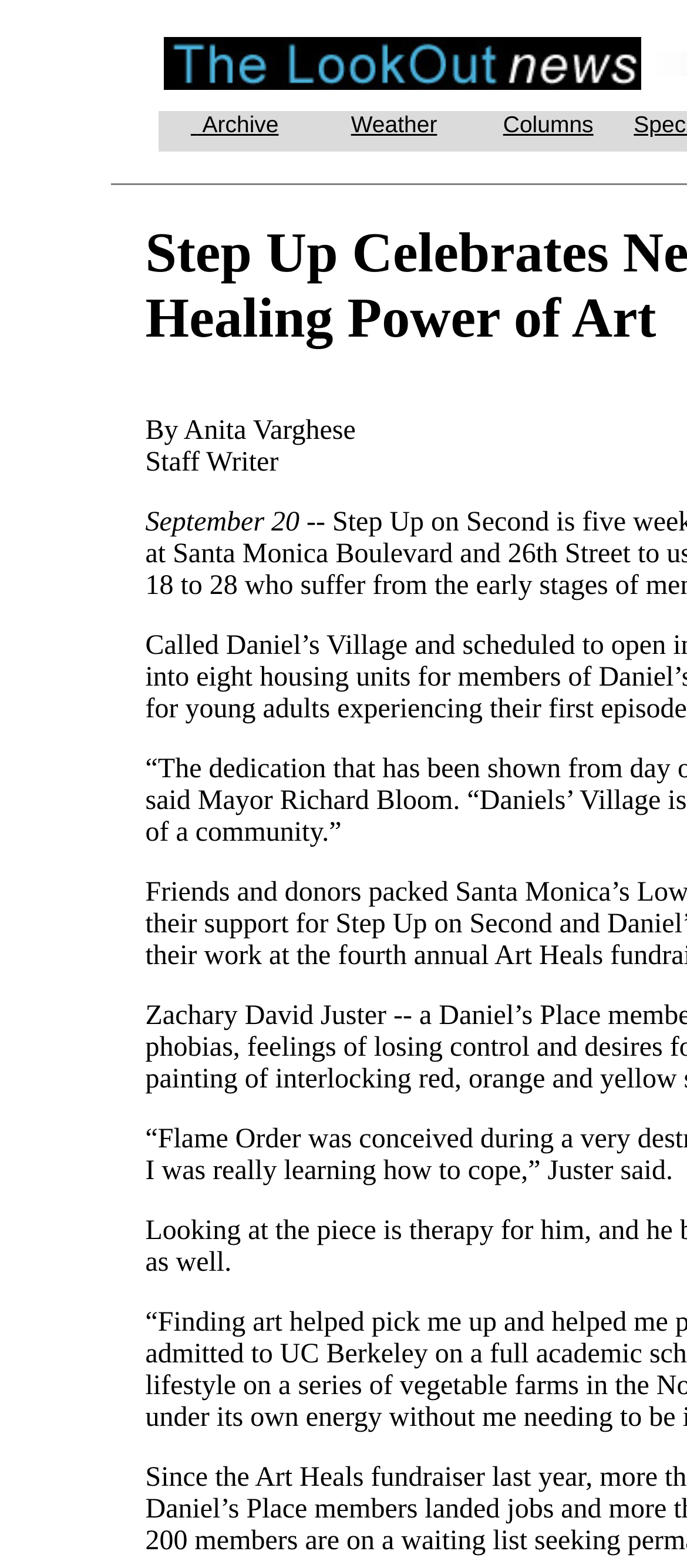Using the provided element description, identify the bounding box coordinates as (top-left x, top-left y, bottom-right x, bottom-right y). Ensure all values are between 0 and 1. Description: Weather

[0.511, 0.07, 0.636, 0.089]